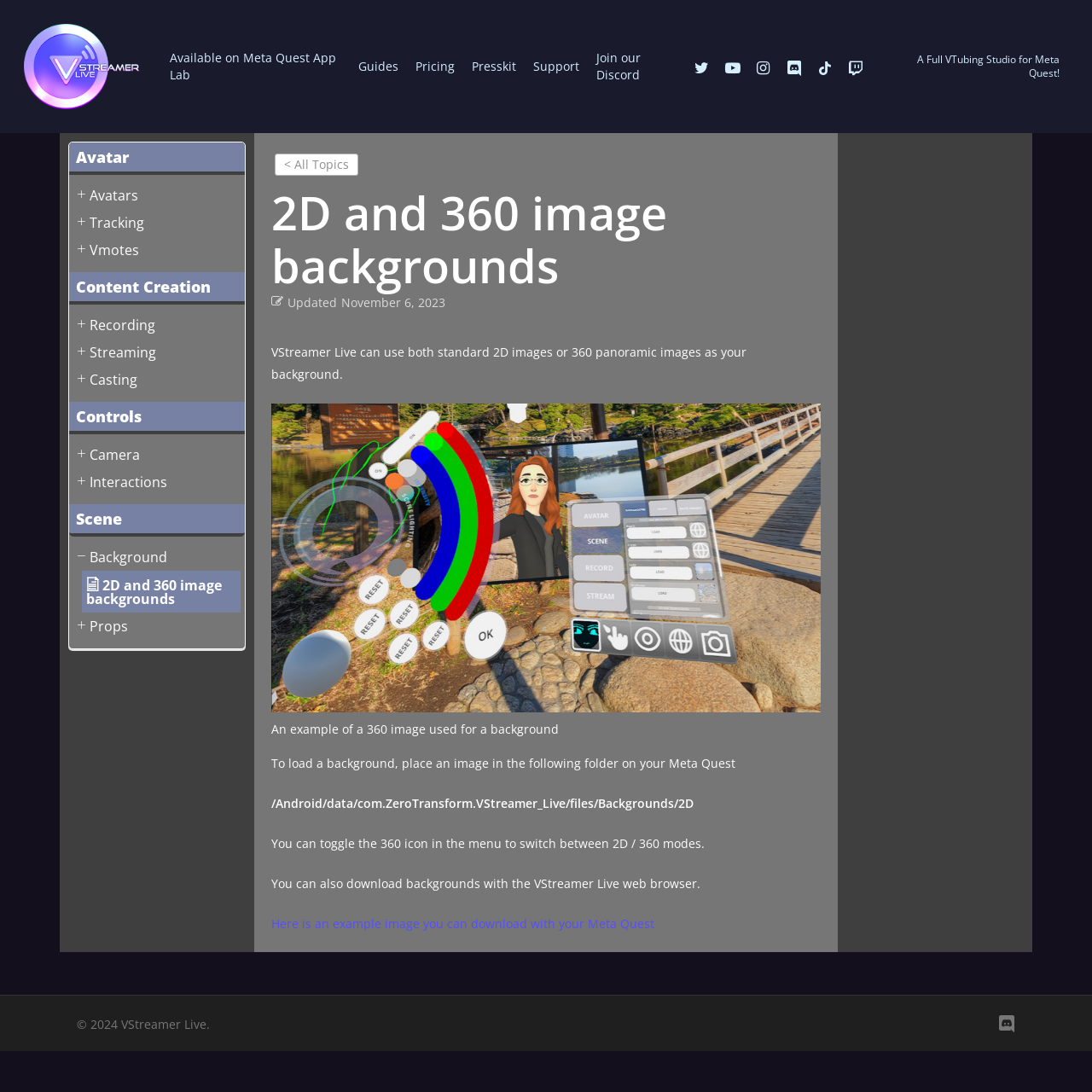Can you find the bounding box coordinates for the UI element given this description: "alt="VStreamer Live""? Provide the coordinates as four float numbers between 0 and 1: [left, top, right, bottom].

[0.022, 0.022, 0.128, 0.1]